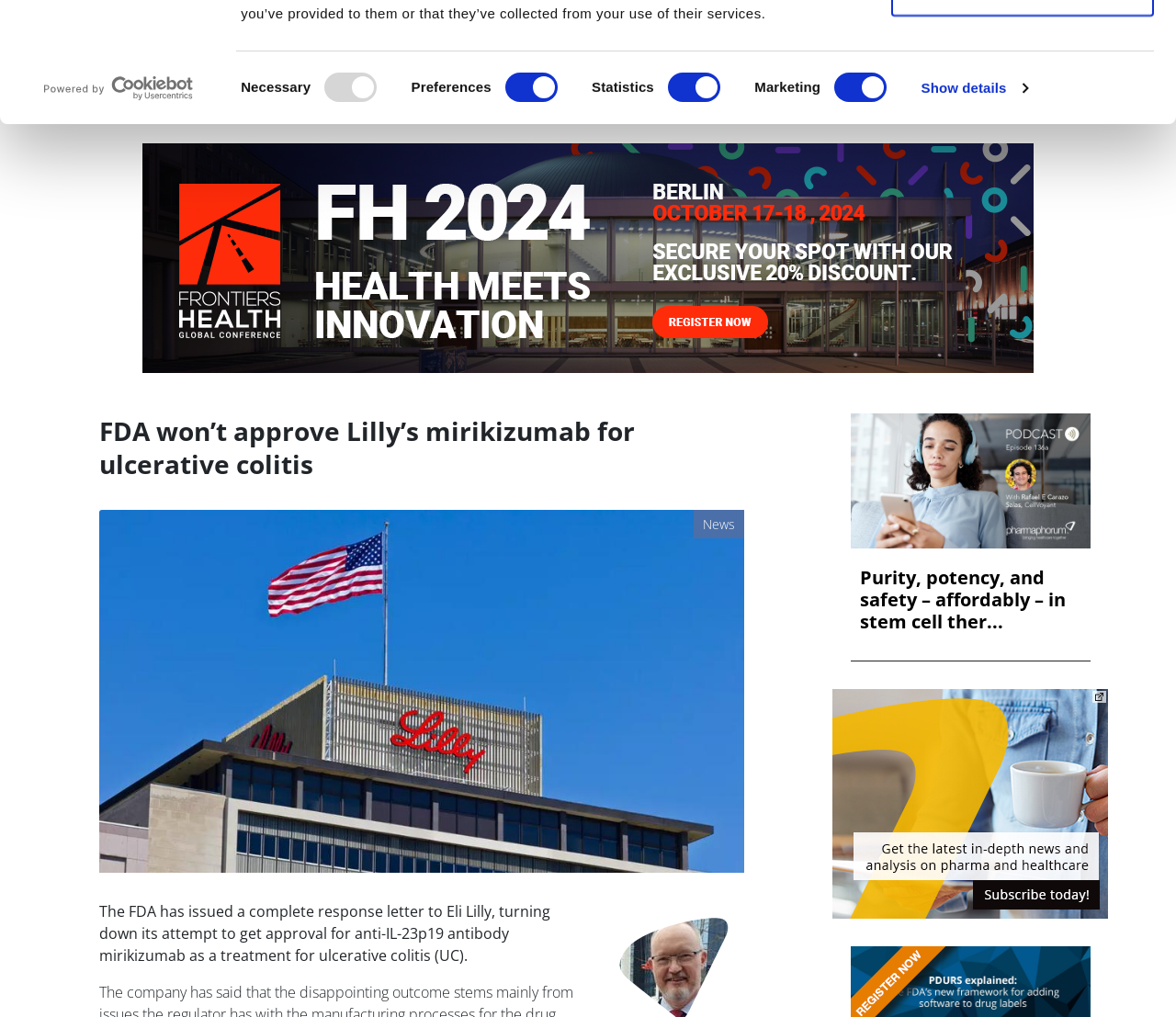Please determine the bounding box coordinates of the clickable area required to carry out the following instruction: "Toggle the navigation menu". The coordinates must be four float numbers between 0 and 1, represented as [left, top, right, bottom].

[0.889, 0.057, 0.922, 0.092]